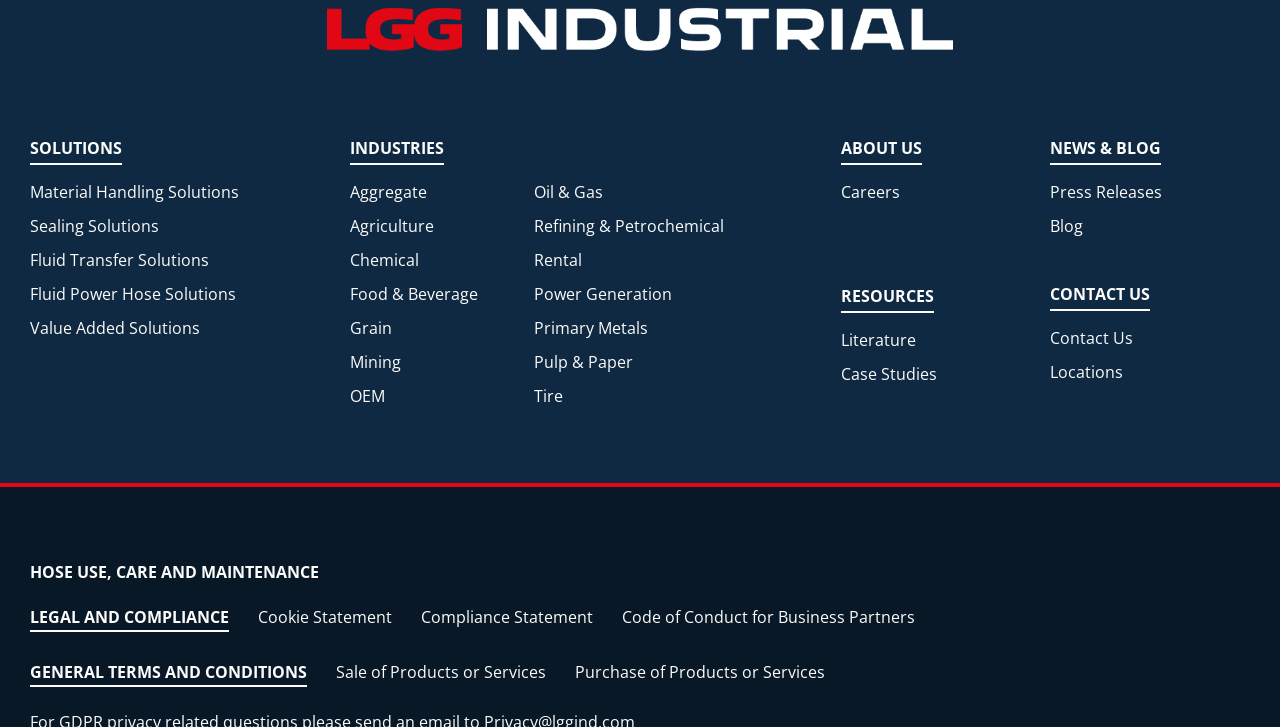How many links are under the NEWS & BLOG category?
Answer with a single word or phrase, using the screenshot for reference.

3